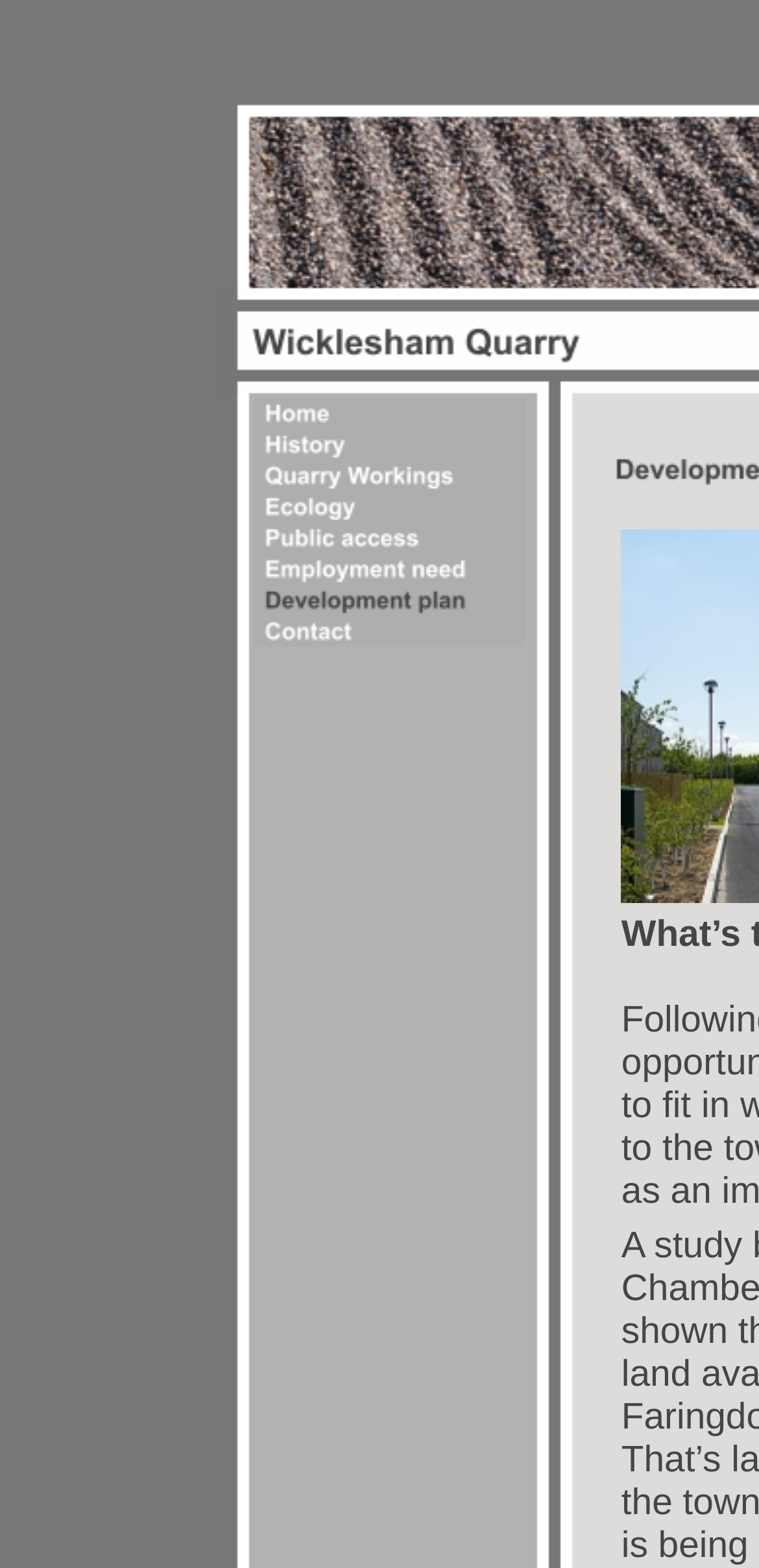Please provide a brief answer to the question using only one word or phrase: 
How many columns are there in the menu table?

2